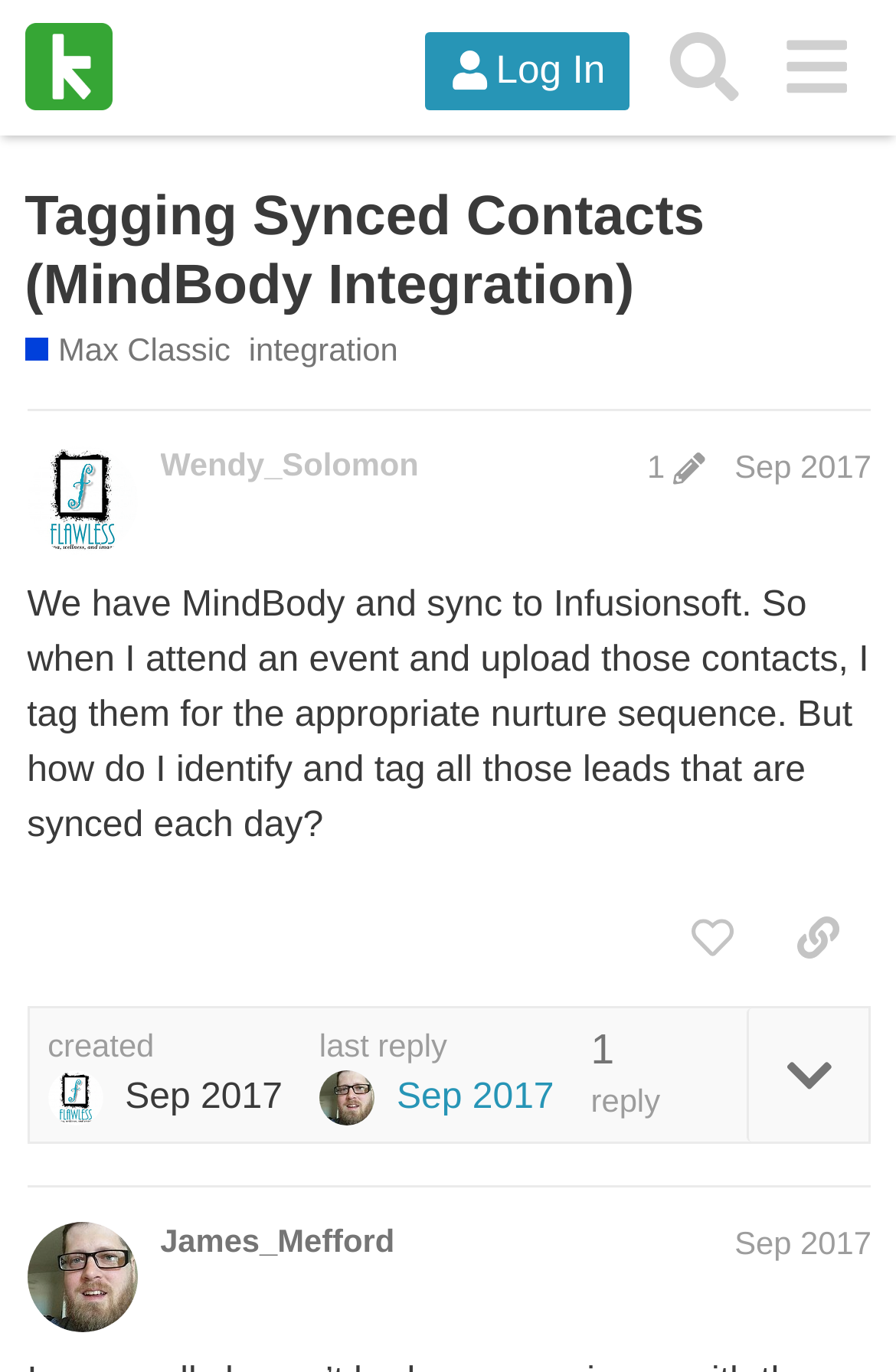Identify the bounding box coordinates for the element that needs to be clicked to fulfill this instruction: "Log in to the system". Provide the coordinates in the format of four float numbers between 0 and 1: [left, top, right, bottom].

[0.474, 0.023, 0.704, 0.08]